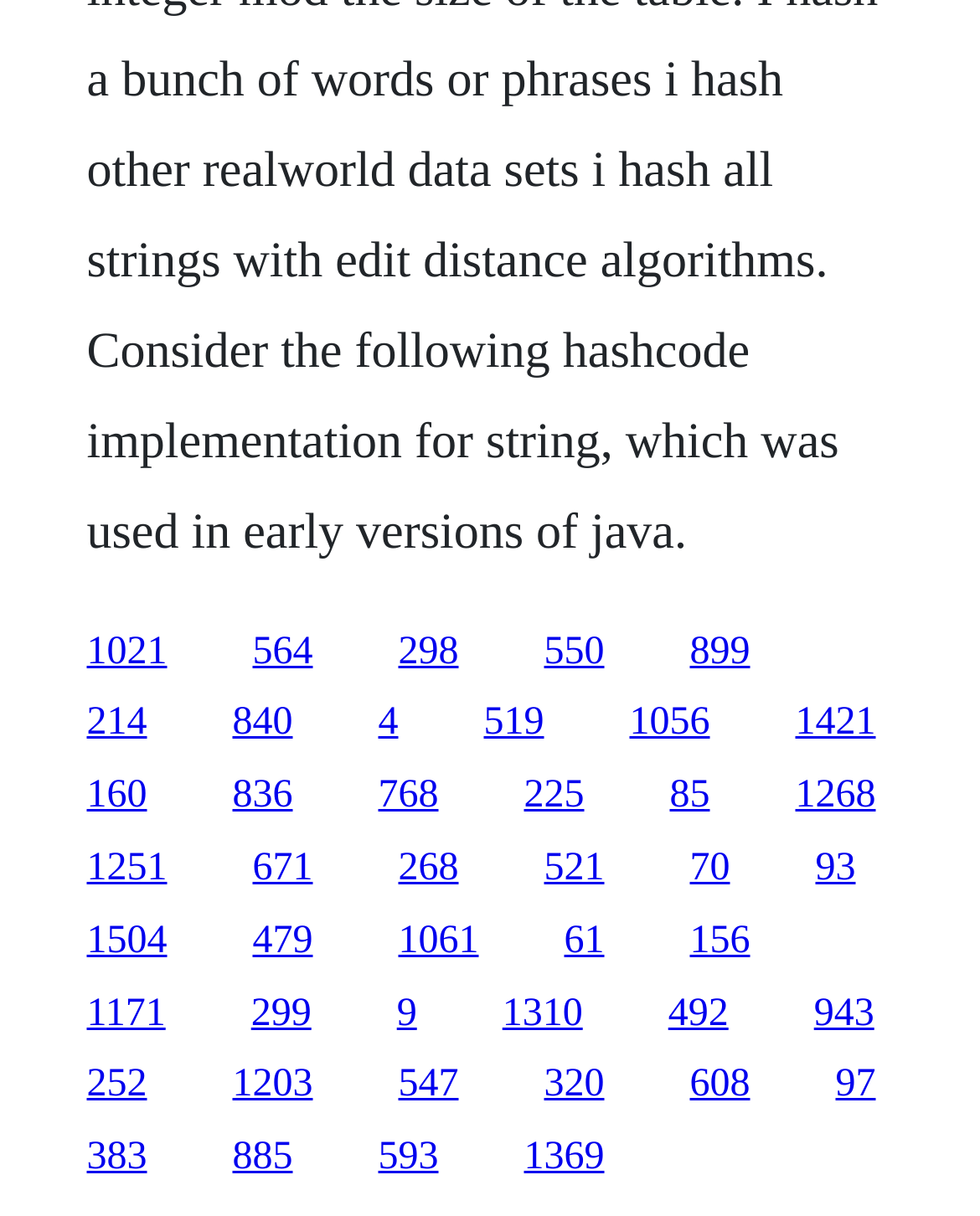Please locate the clickable area by providing the bounding box coordinates to follow this instruction: "explore the fifth link".

[0.704, 0.518, 0.765, 0.553]